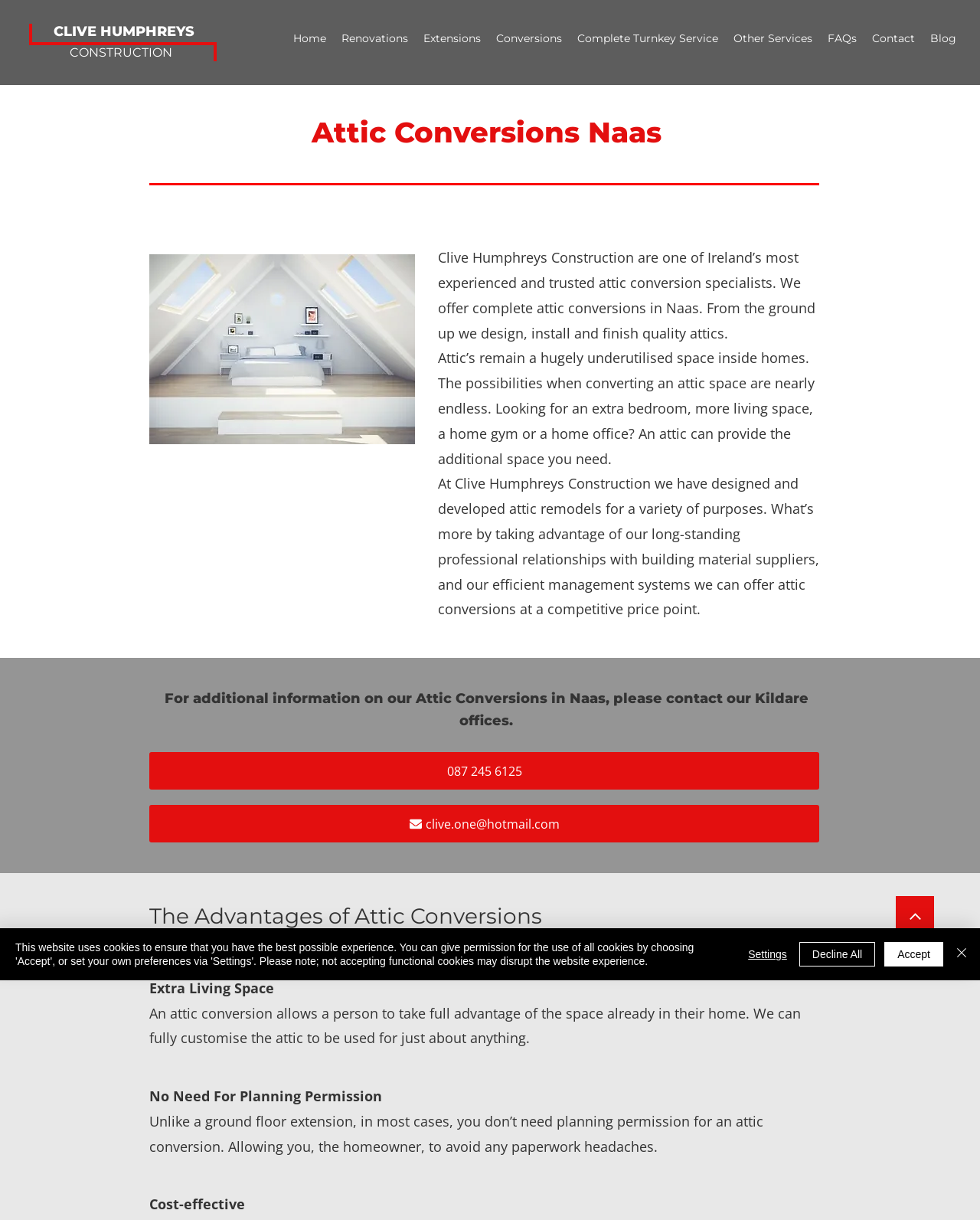How can I contact the company?
Answer the question based on the image using a single word or a brief phrase.

Phone or email